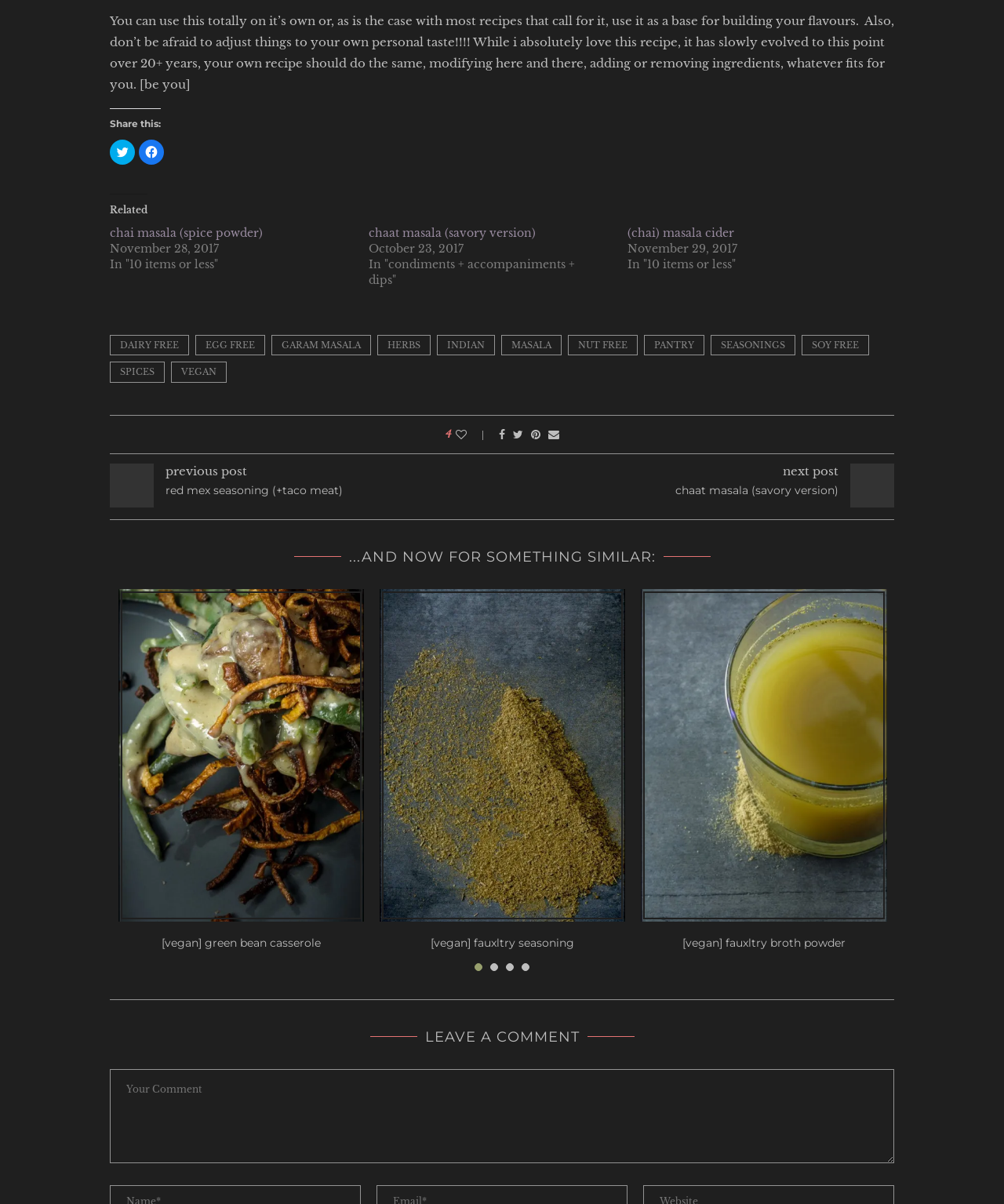Give a short answer using one word or phrase for the question:
How many likes does this post have?

4